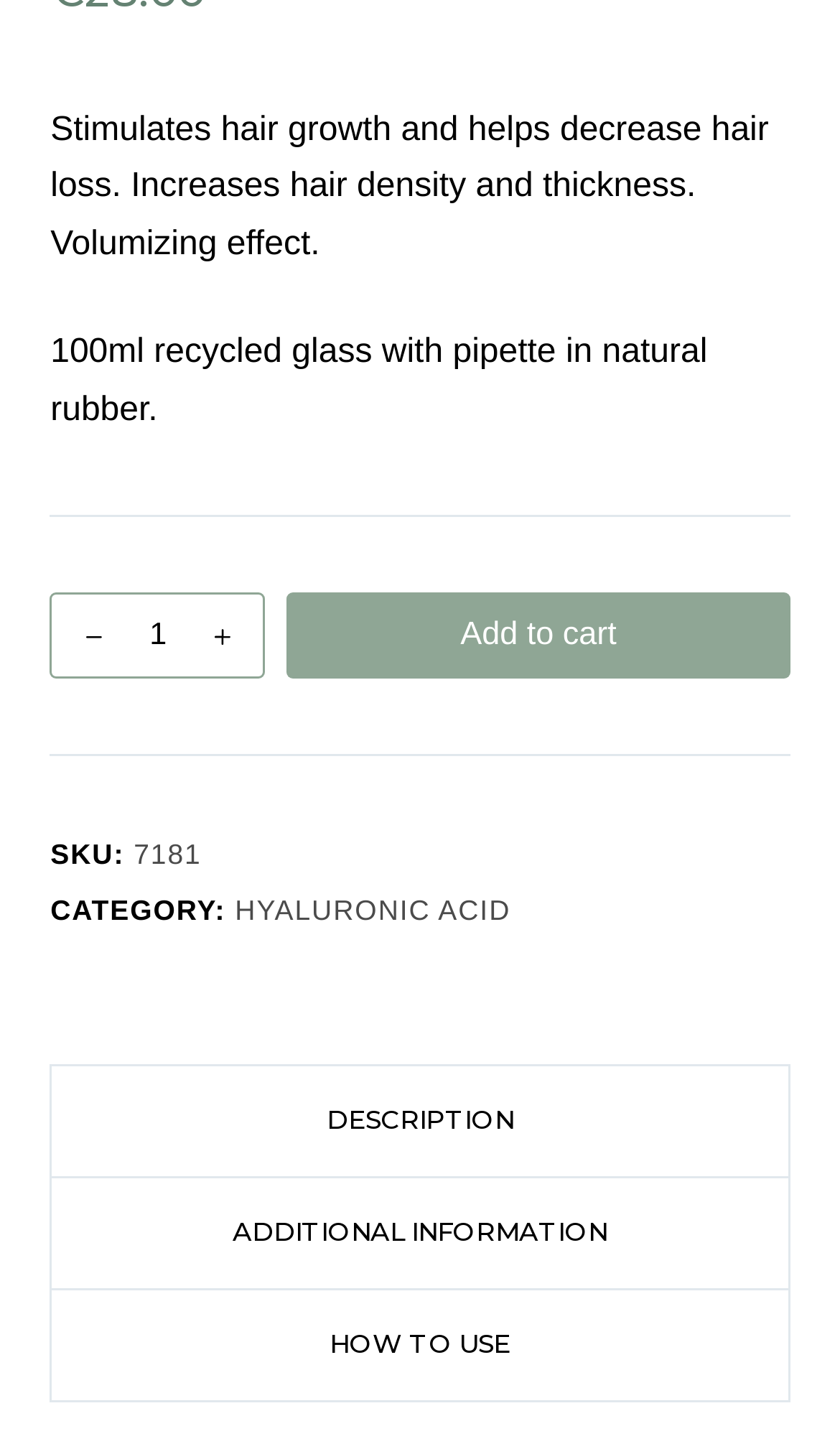What is the product's quantity?
Provide a detailed and well-explained answer to the question.

The StaticText element with the text '100ml recycled glass with pipette in natural rubber.' indicates that the product's quantity is 100ml.